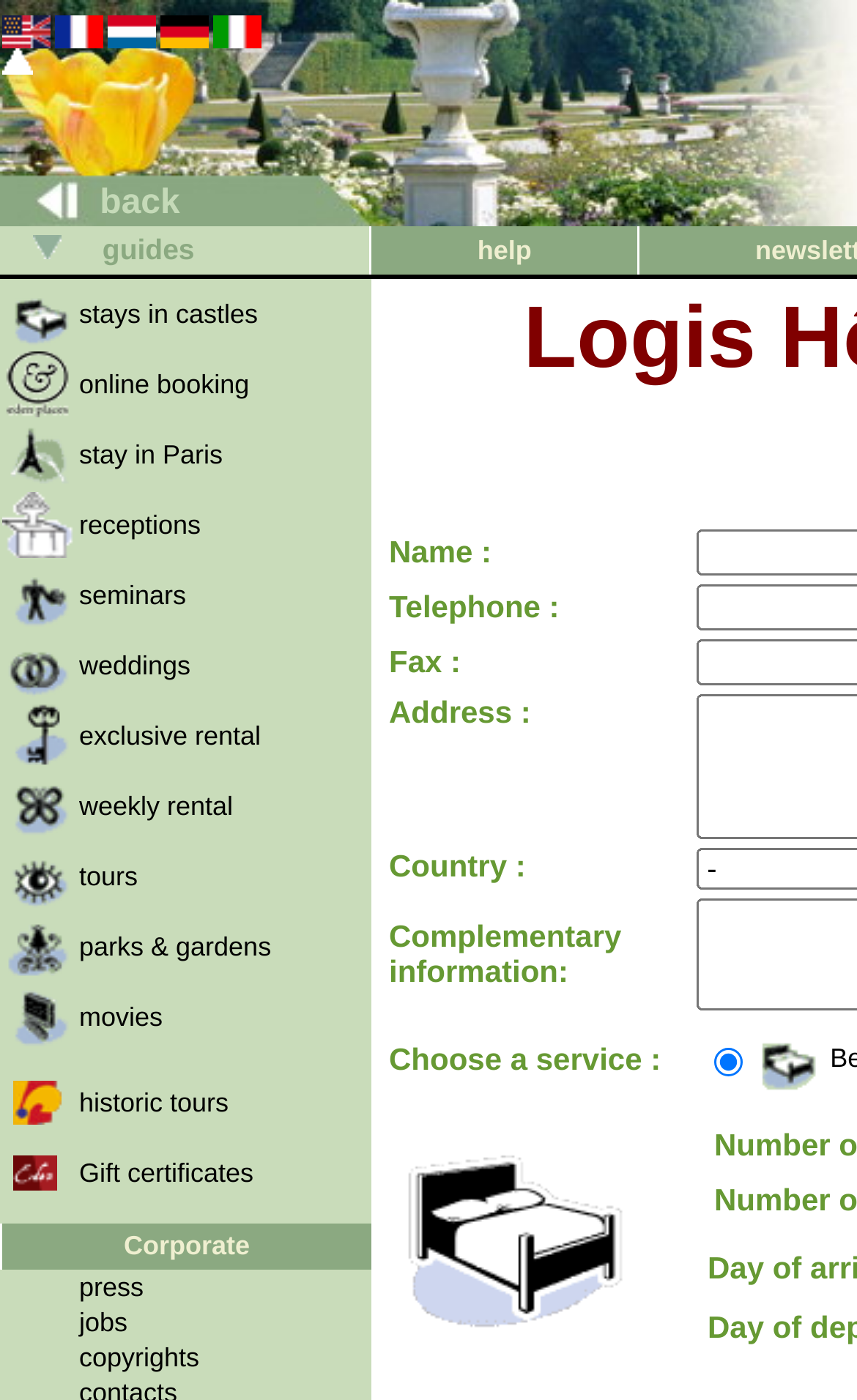What is the theme of the links in the grid?
Please craft a detailed and exhaustive response to the question.

The links in the grid have labels such as 'stays in castles', 'online booking', 'stay in Paris', and 'exclusive rental', which suggests that the theme of the links is related to accommodation or travel.